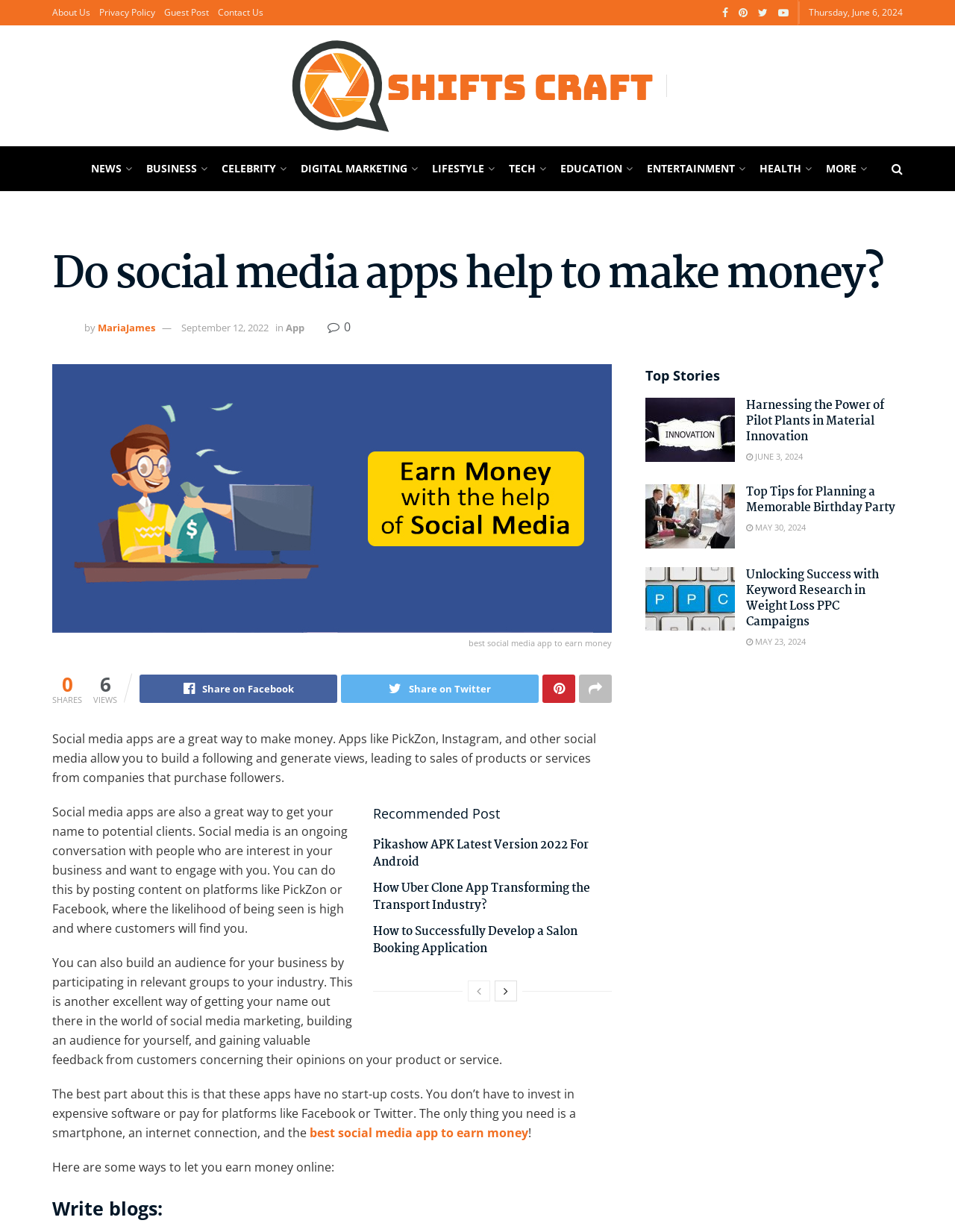Locate the UI element described by alt="Salesfuse Knowledge Base" in the provided webpage screenshot. Return the bounding box coordinates in the format (top-left x, top-left y, bottom-right x, bottom-right y), ensuring all values are between 0 and 1.

None